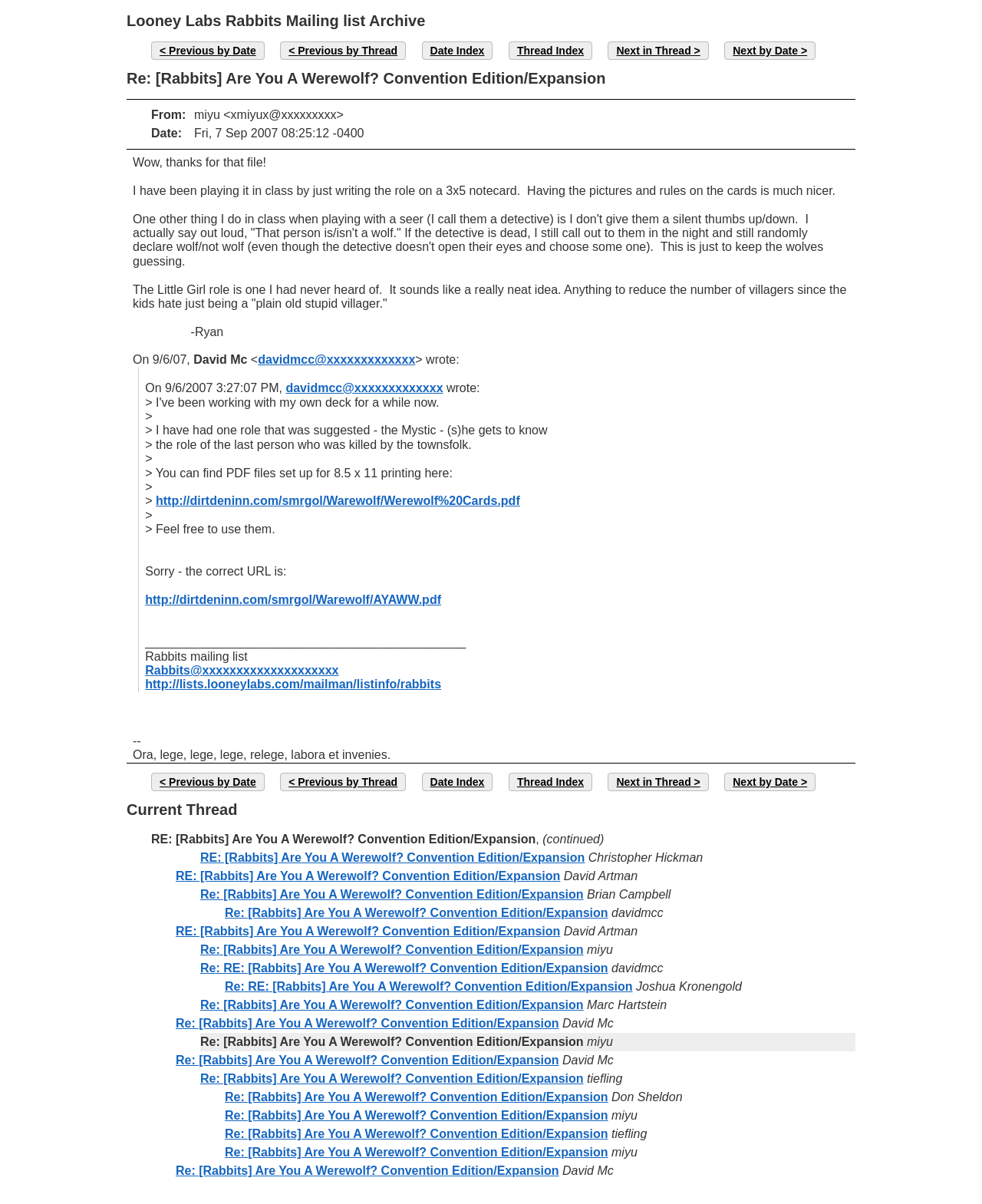Could you indicate the bounding box coordinates of the region to click in order to complete this instruction: "View date index".

[0.429, 0.034, 0.502, 0.05]